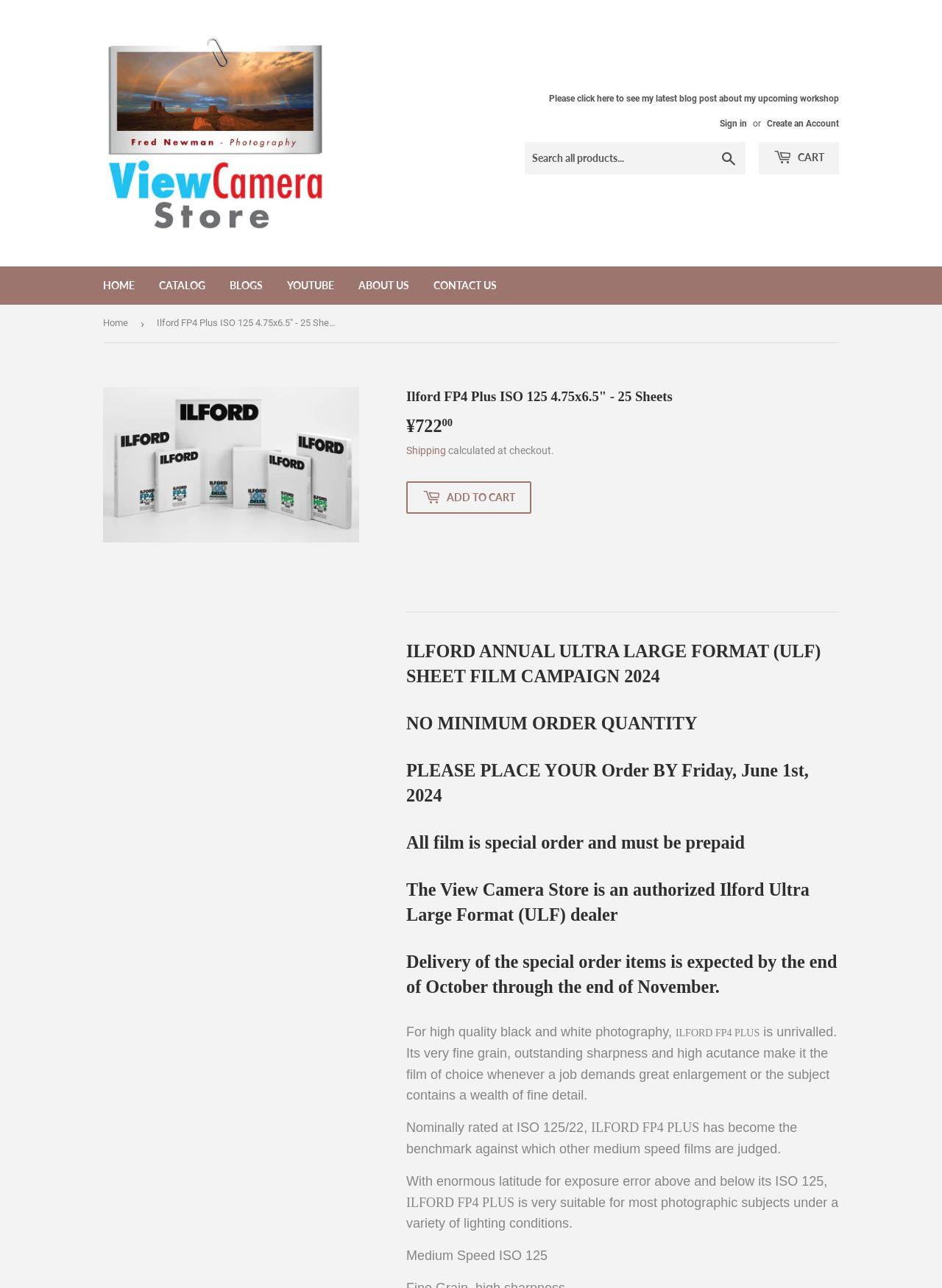Please provide a detailed answer to the question below based on the screenshot: 
What is the deadline for placing an order for the special order items?

I found the deadline for placing an order by reading the heading element with the bounding box coordinates [0.431, 0.589, 0.891, 0.628], which contains the text 'PLEASE PLACE YOUR Order BY Friday, June 1st, 2024'.